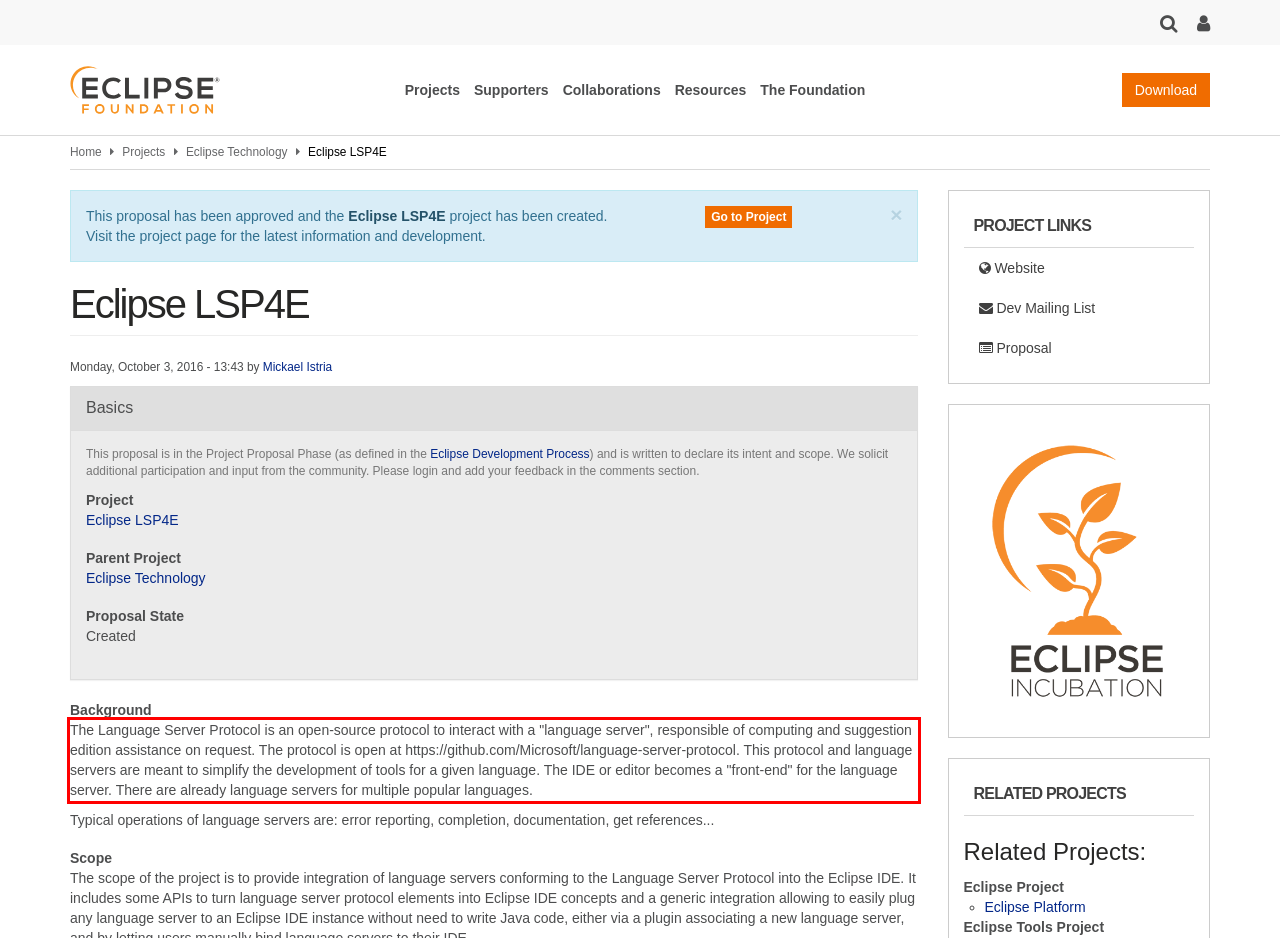Given a screenshot of a webpage with a red bounding box, please identify and retrieve the text inside the red rectangle.

The Language Server Protocol is an open-source protocol to interact with a "language server", responsible of computing and suggestion edition assistance on request. The protocol is open at https://github.com/Microsoft/language-server-protocol. This protocol and language servers are meant to simplify the development of tools for a given language. The IDE or editor becomes a "front-end" for the language server. There are already language servers for multiple popular languages.